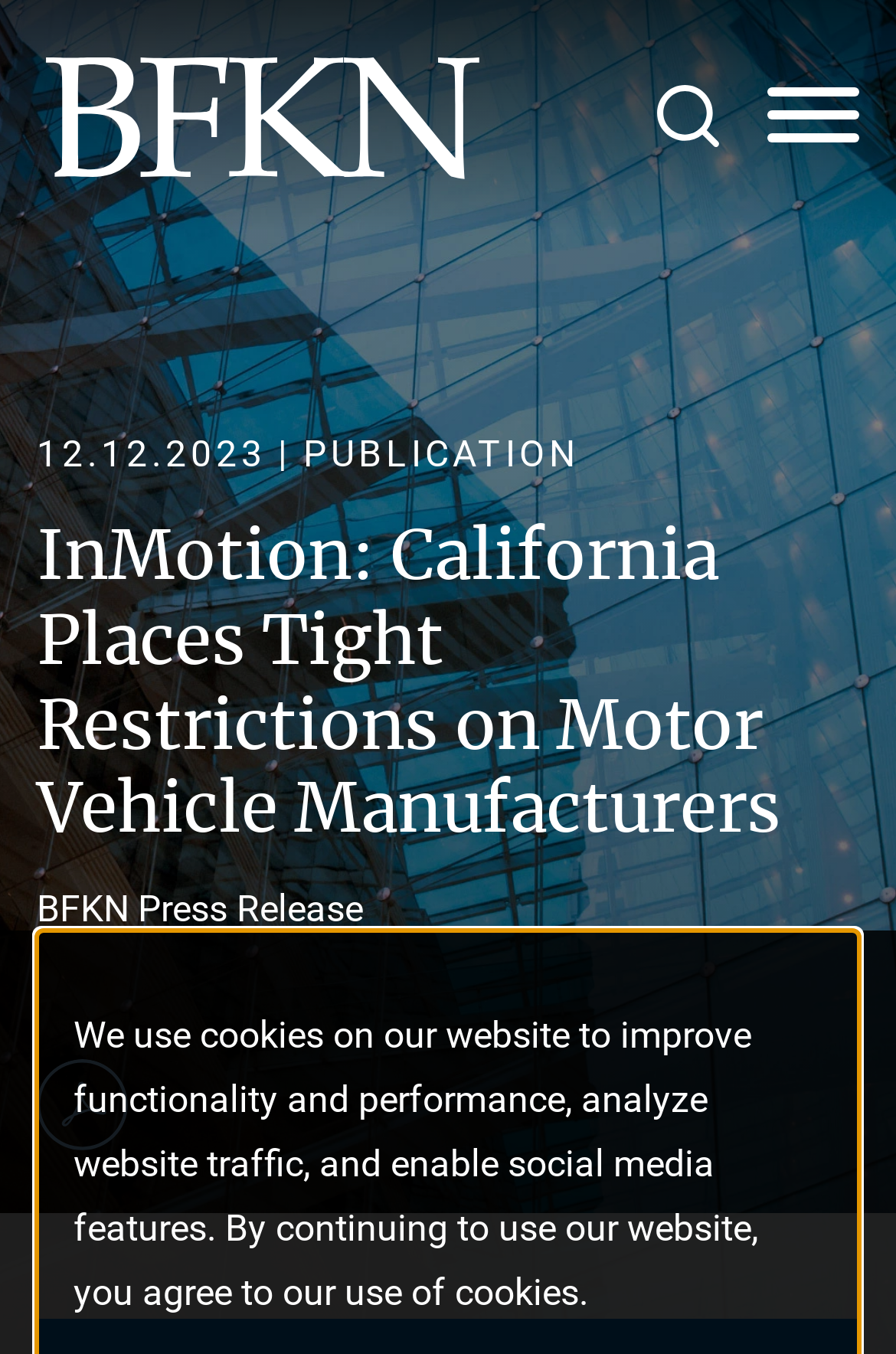Utilize the information from the image to answer the question in detail:
What is the purpose of the link at the bottom left?

I found the purpose of the link by looking at the link element with the bounding box coordinates [0.041, 0.782, 0.144, 0.85], which contains the text 'Print PDF' and an image with the same name.